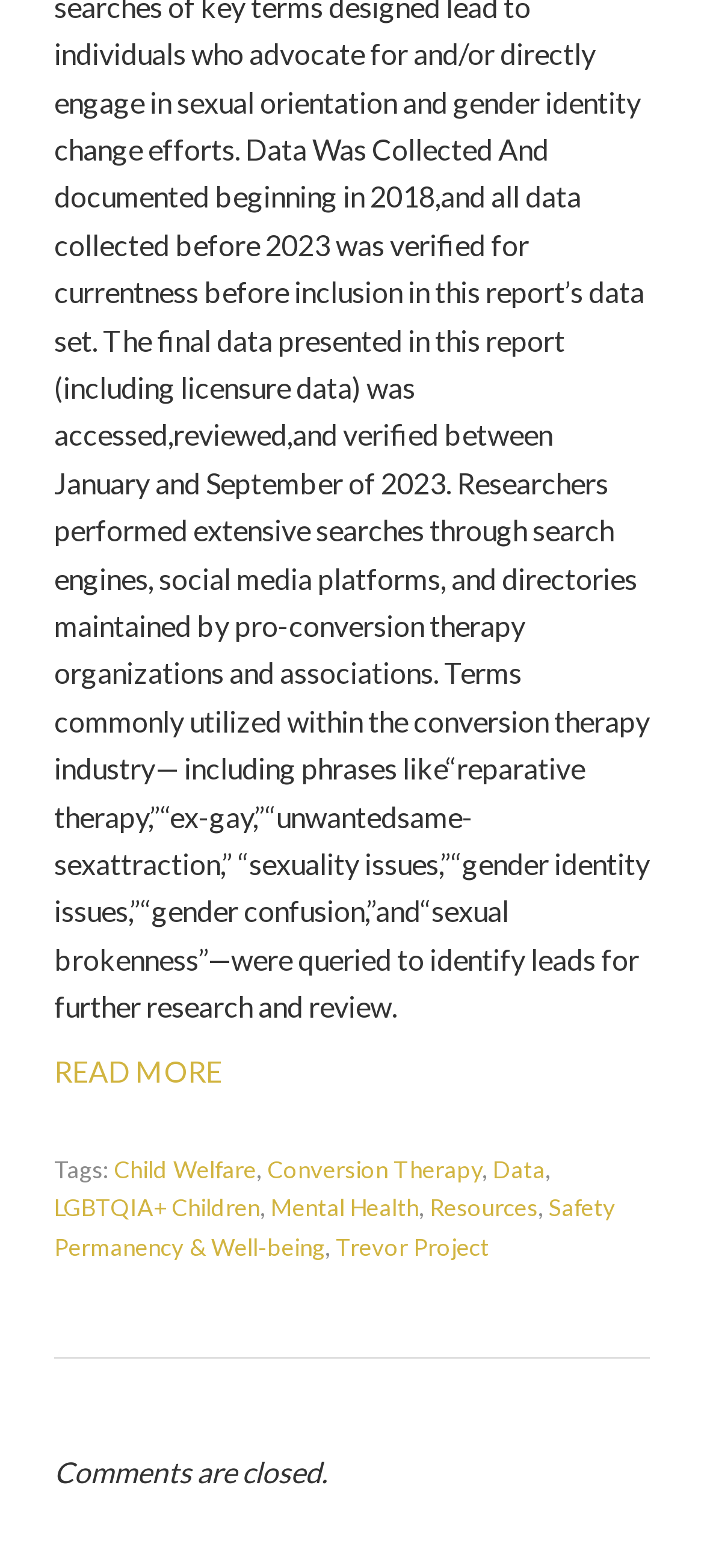Specify the bounding box coordinates of the area to click in order to execute this command: 'Learn about Conversion Therapy'. The coordinates should consist of four float numbers ranging from 0 to 1, and should be formatted as [left, top, right, bottom].

[0.379, 0.736, 0.685, 0.755]